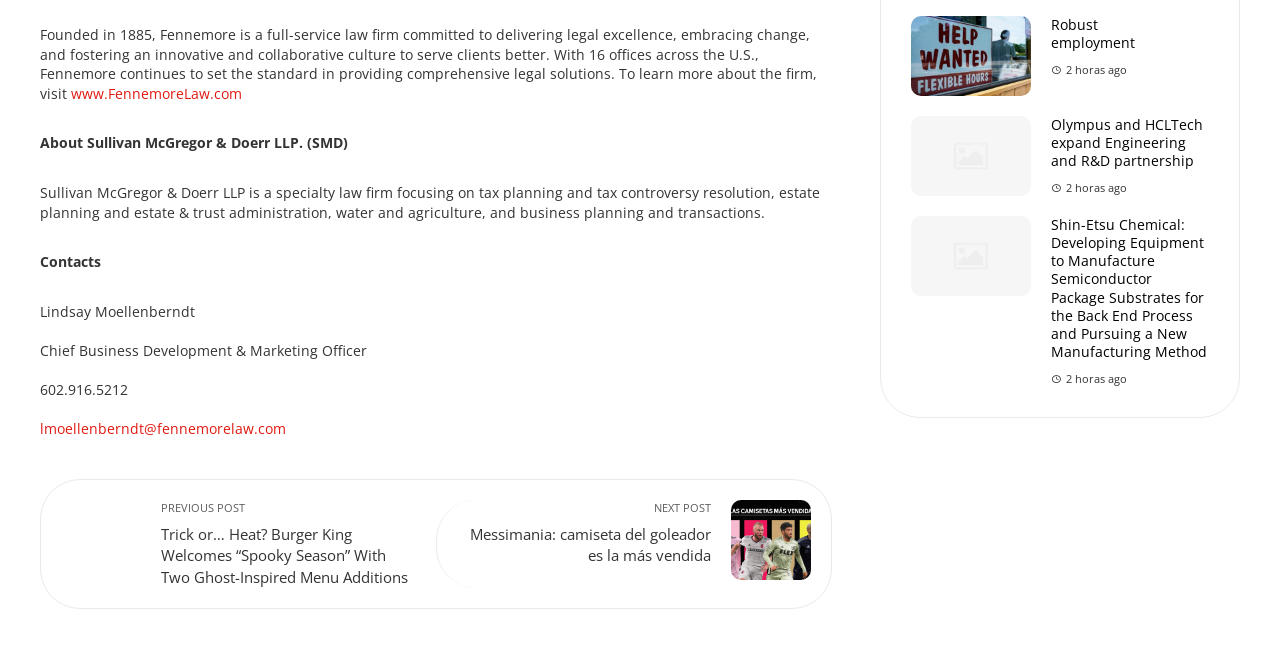Kindly determine the bounding box coordinates for the clickable area to achieve the given instruction: "Click the 'HOME' link".

None